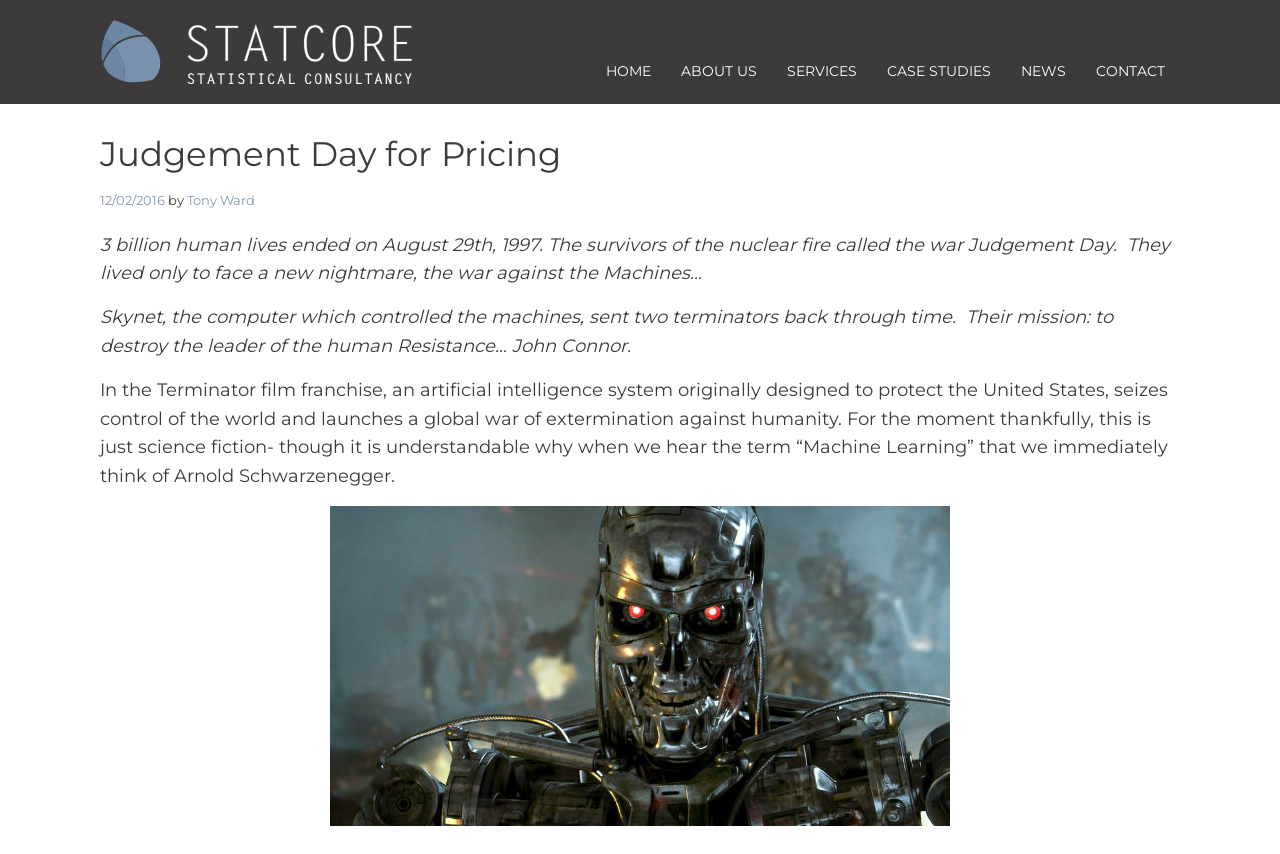What is the name of the artificial intelligence system?
Please look at the screenshot and answer in one word or a short phrase.

Skynet